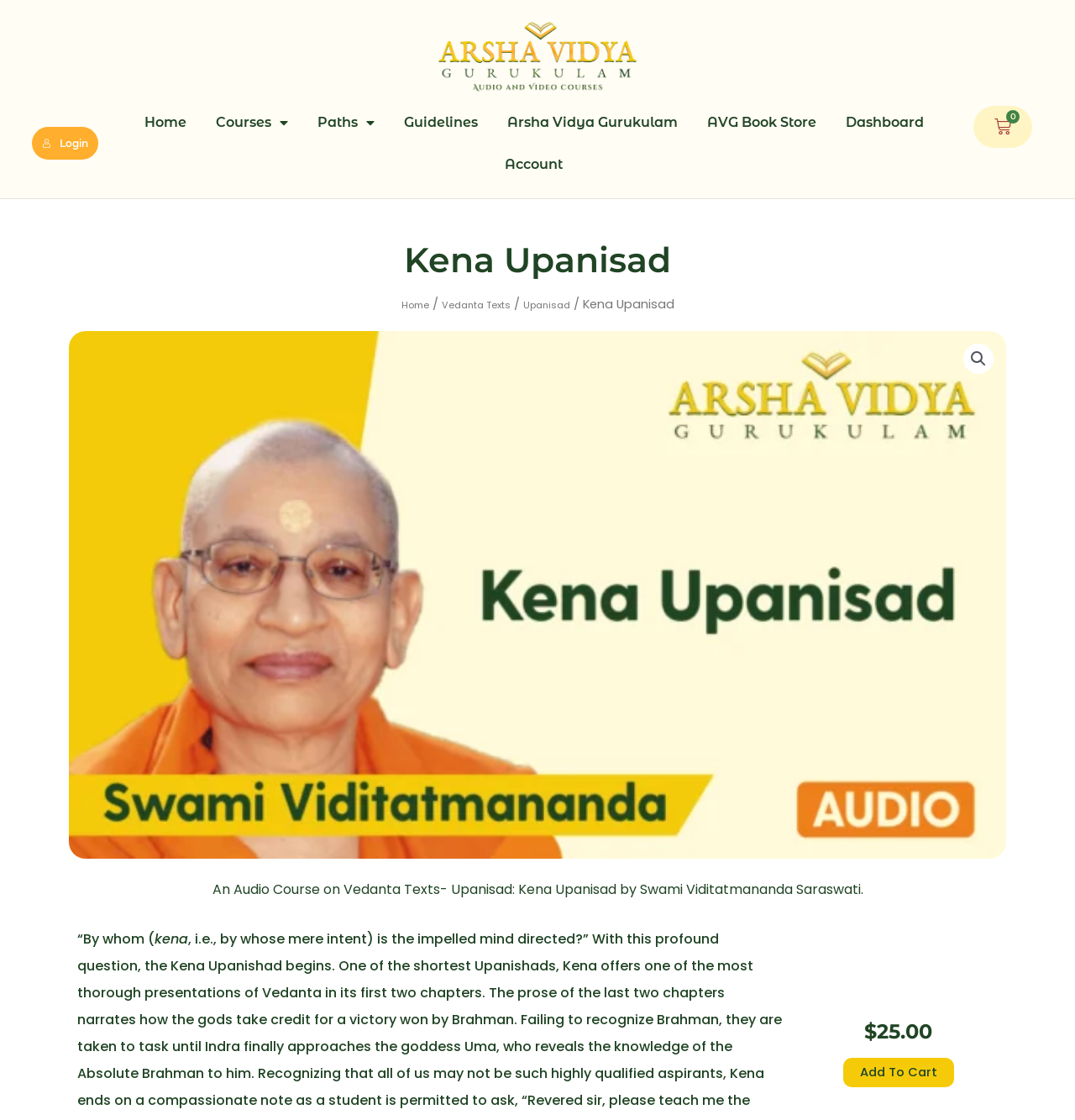Identify and provide the bounding box coordinates of the UI element described: "$0.00 0 Cart". The coordinates should be formatted as [left, top, right, bottom], with each number being a float between 0 and 1.

[0.906, 0.095, 0.96, 0.132]